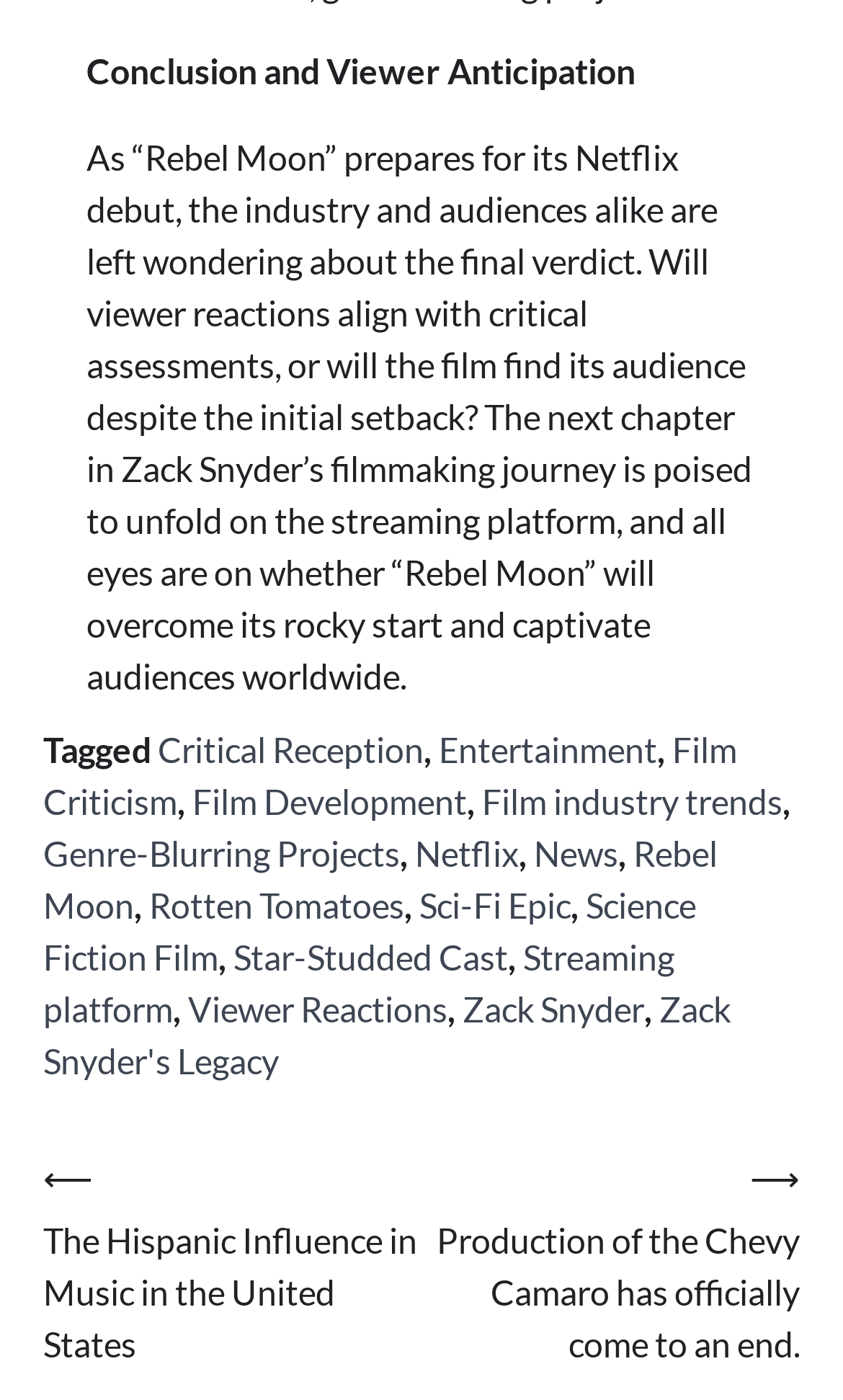Using floating point numbers between 0 and 1, provide the bounding box coordinates in the format (top-left x, top-left y, bottom-right x, bottom-right y). Locate the UI element described here: Netflix

[0.492, 0.594, 0.615, 0.624]